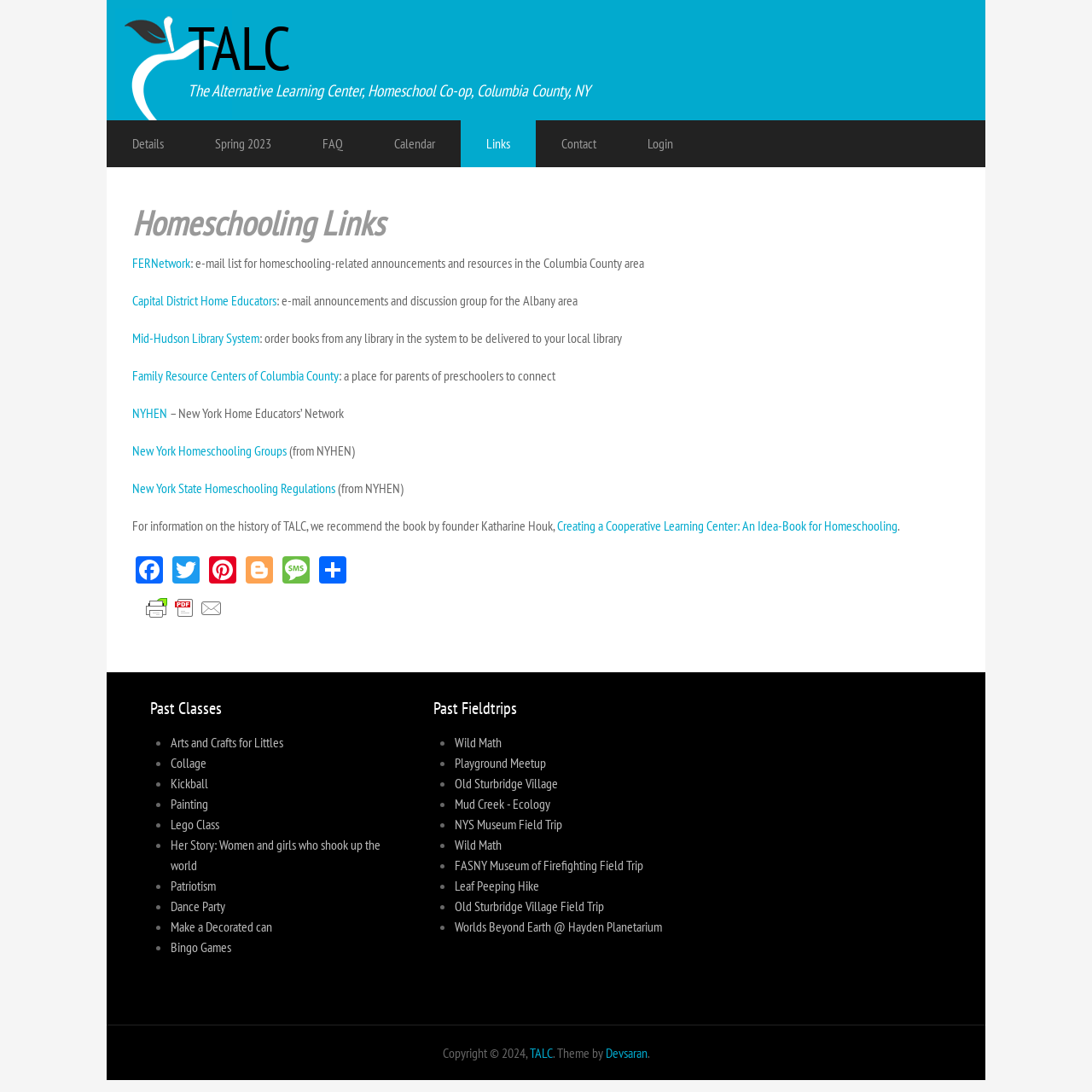Please predict the bounding box coordinates (top-left x, top-left y, bottom-right x, bottom-right y) for the UI element in the screenshot that fits the description: Links

[0.422, 0.11, 0.491, 0.153]